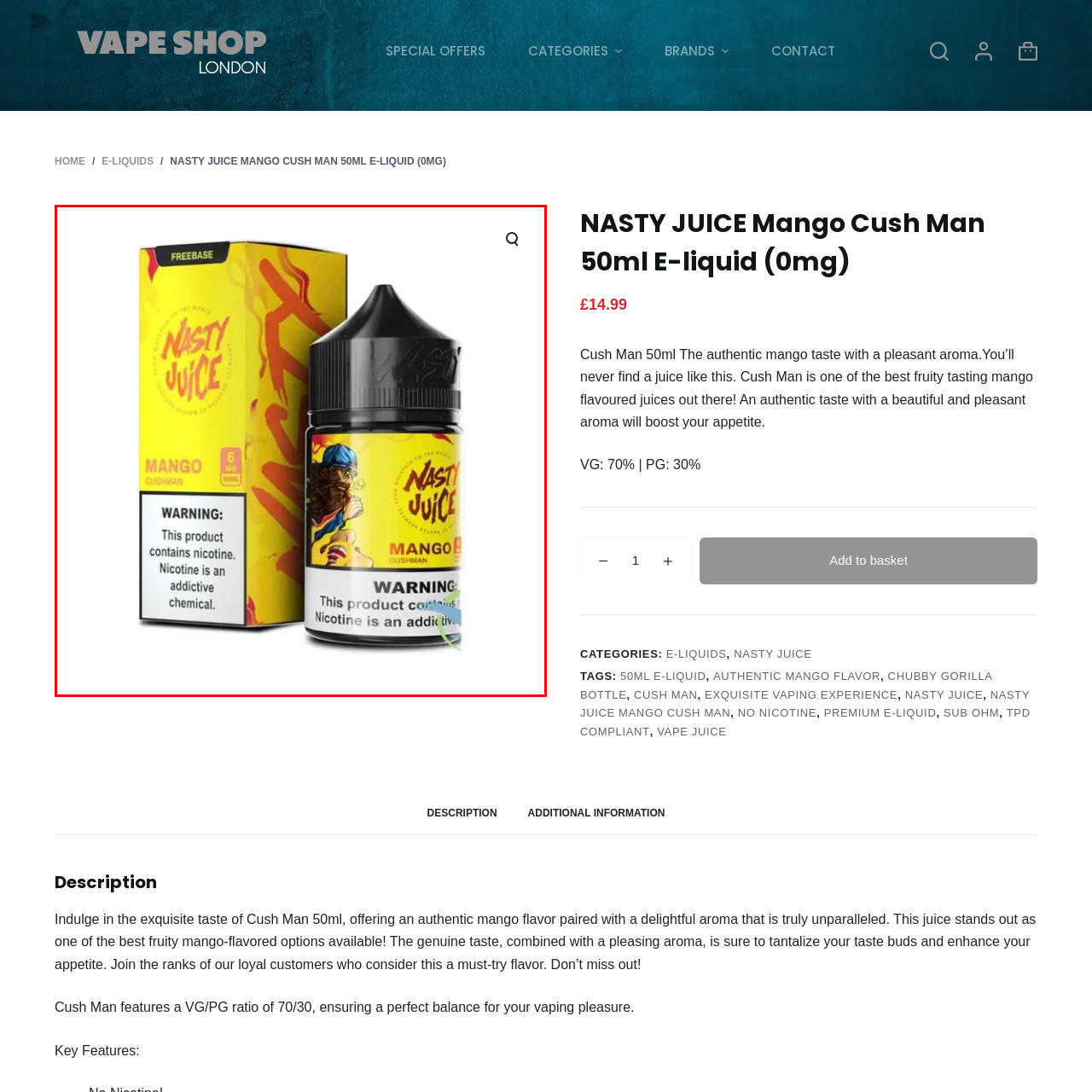Elaborate on the scene depicted inside the red bounding box.

The image features a bottle of "Nasty Juice Mango Cush Man" e-liquid, prominently displayed alongside its vibrant packaging. The bottle is designed with a sleek black cap and showcases a lively yellow label that highlights the product name in bold red letters. Below the label, there's an illustration of a character, adding a playful element to the design. The packaging carries a bright yellow and red theme, emphasizing its fruity mango flavor.

On the side of the bottle, a clear warning informs users that it contains nicotine, highlighting its status as an addictive chemical. The e-liquid is categorized under "Freebase" and shows a nicotine concentration of 6 mg. This eye-catching presentation is not only designed for appeal but also encompasses critical consumer information regarding usage and safety.